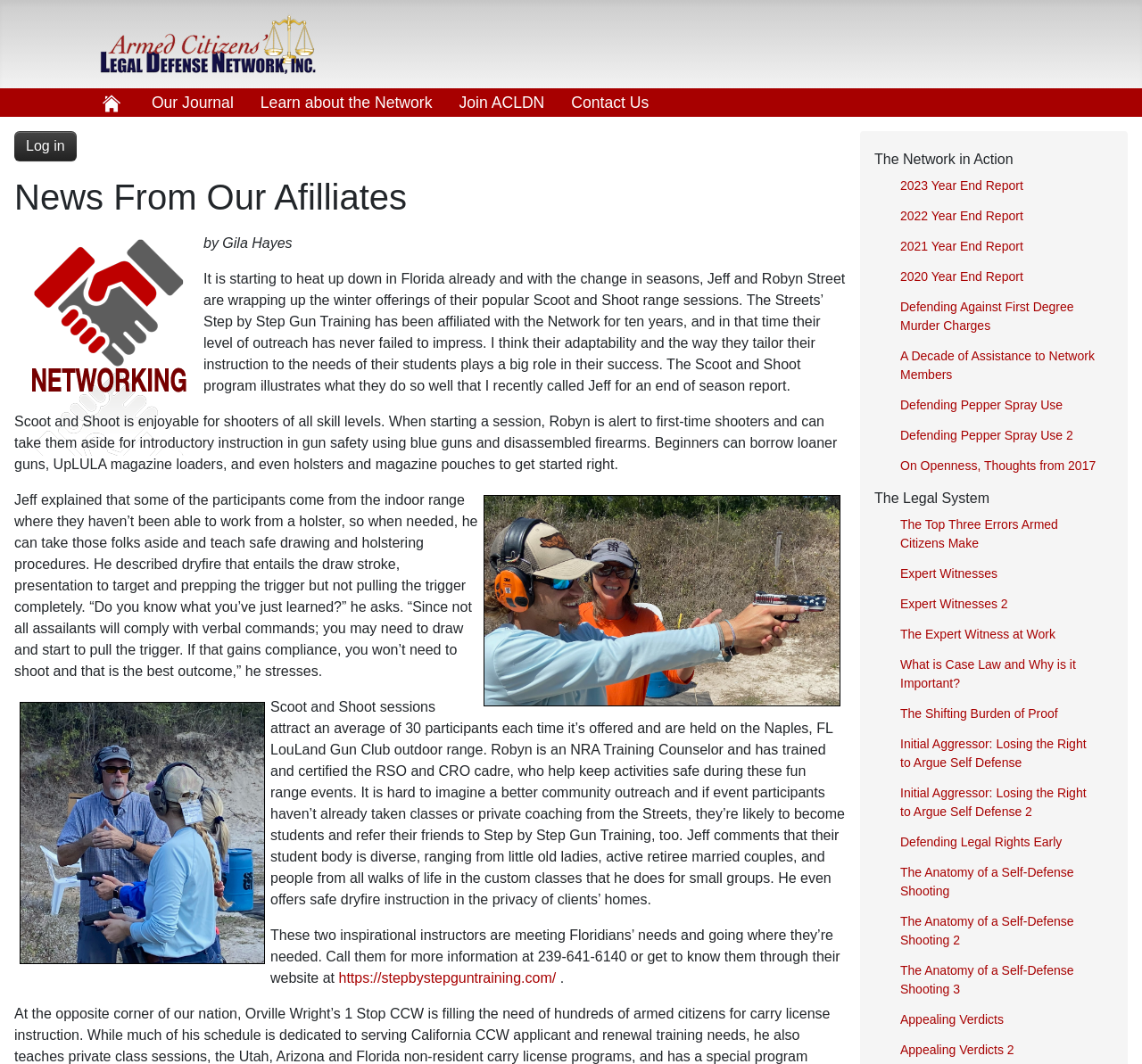What is the name of the gun training program?
Using the information from the image, provide a comprehensive answer to the question.

I found the answer by looking at the text content of the webpage, specifically the paragraph that starts with 'The Streets’ Step by Step Gun Training has been affiliated with the Network for ten years...' which mentions the 'Scoot and Shoot range sessions'.